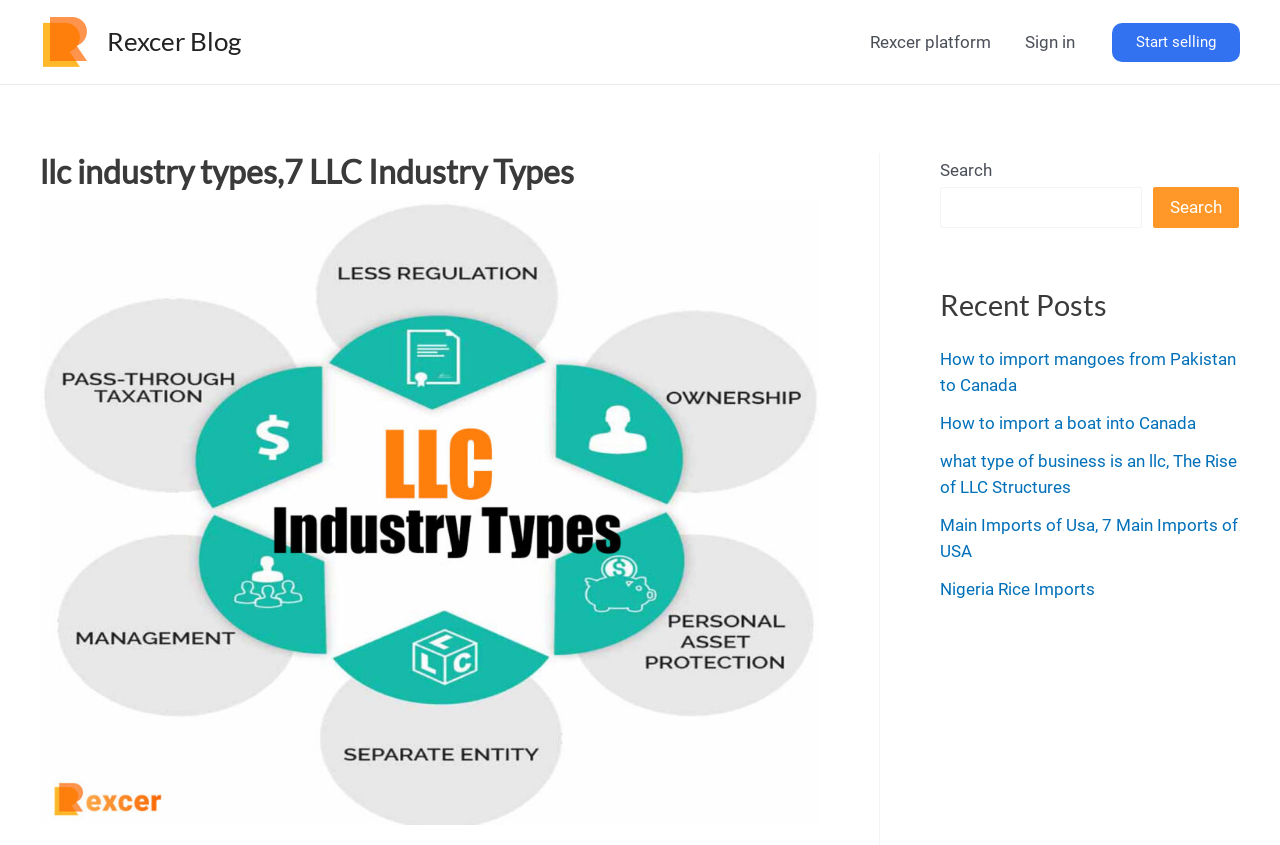Answer this question in one word or a short phrase: What is the purpose of the button in the search bar?

Search